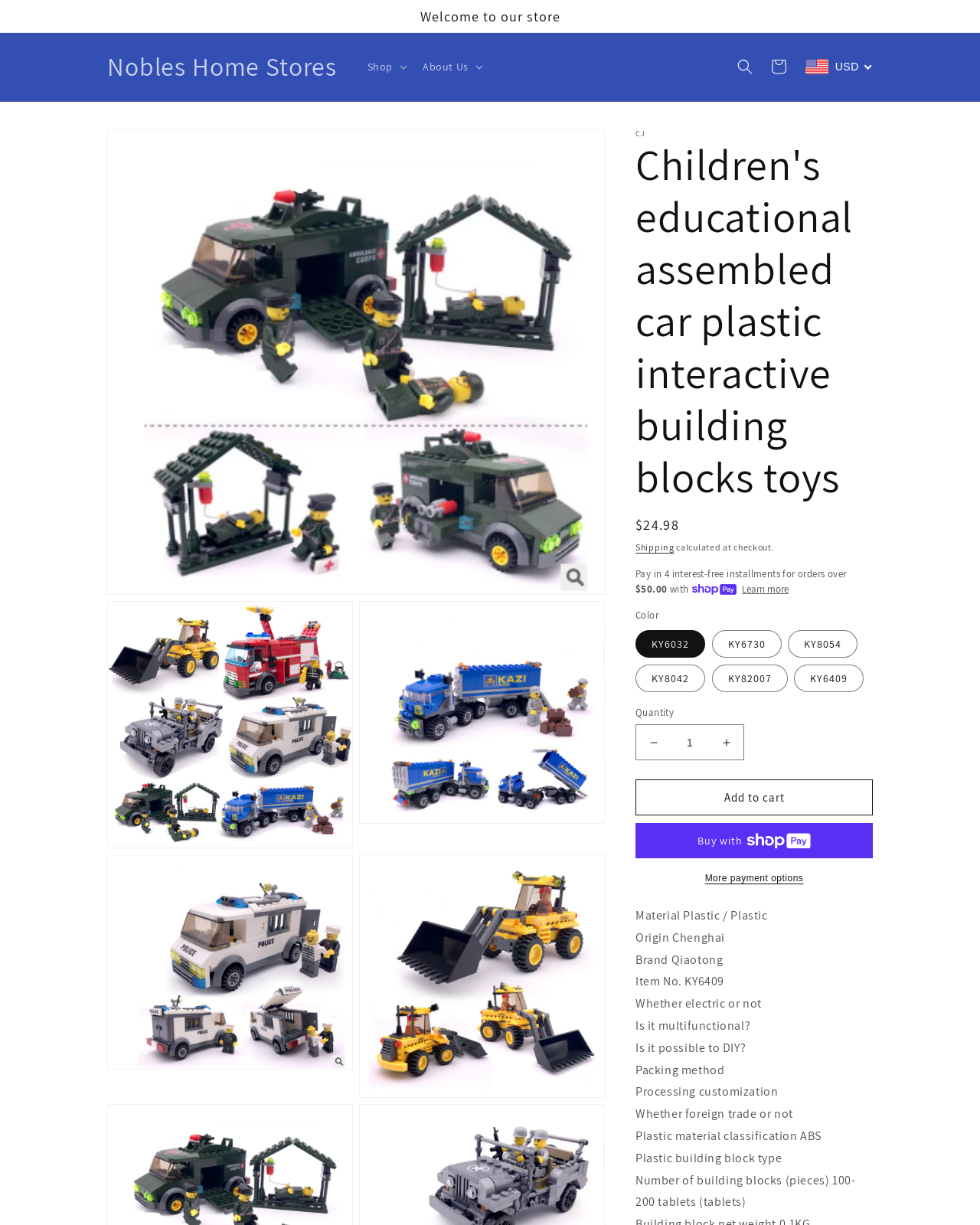Please identify the bounding box coordinates of the clickable region that I should interact with to perform the following instruction: "Add to cart". The coordinates should be expressed as four float numbers between 0 and 1, i.e., [left, top, right, bottom].

[0.648, 0.636, 0.891, 0.666]